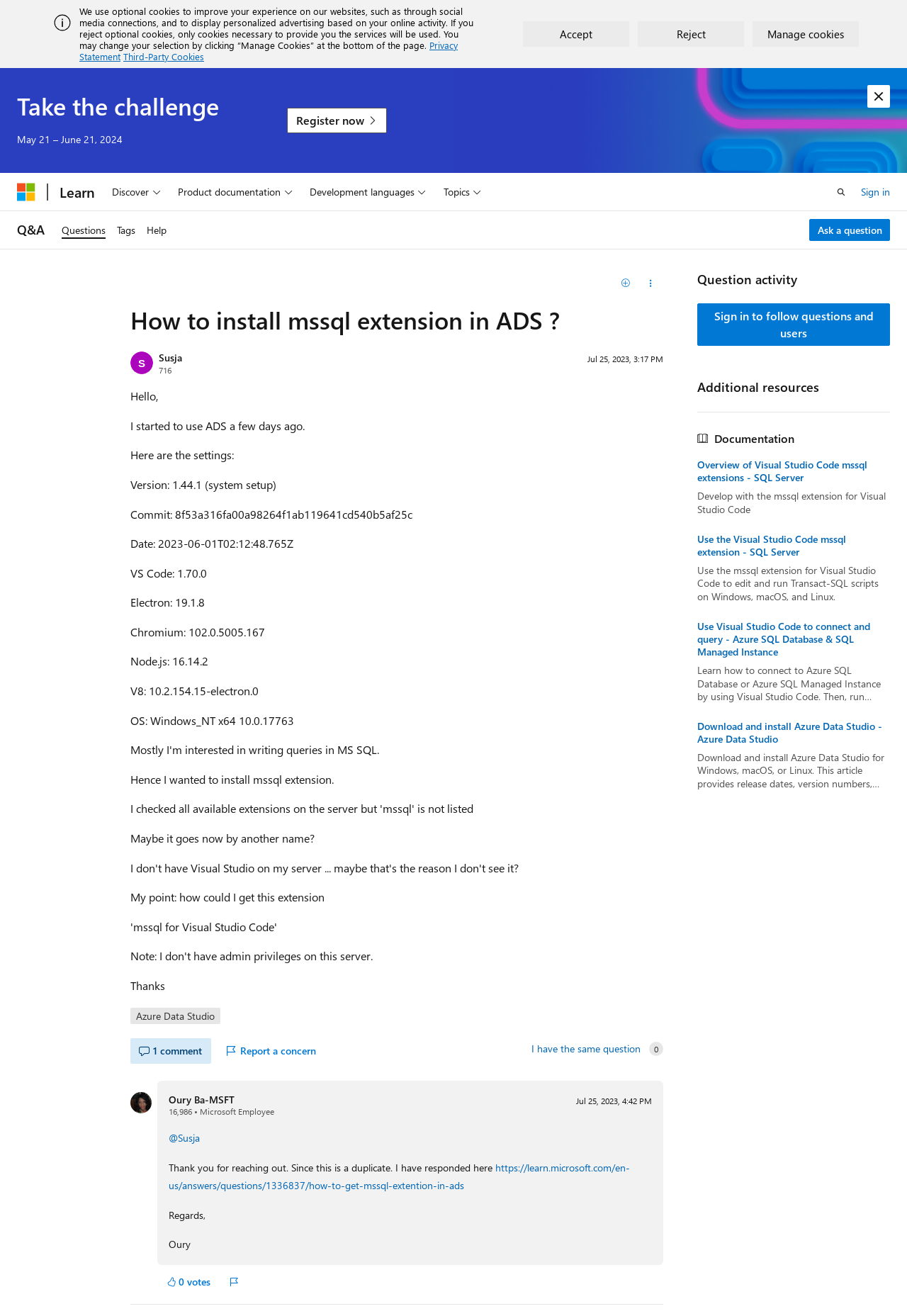Please determine the primary heading and provide its text.

How to install mssql extension in ADS ?